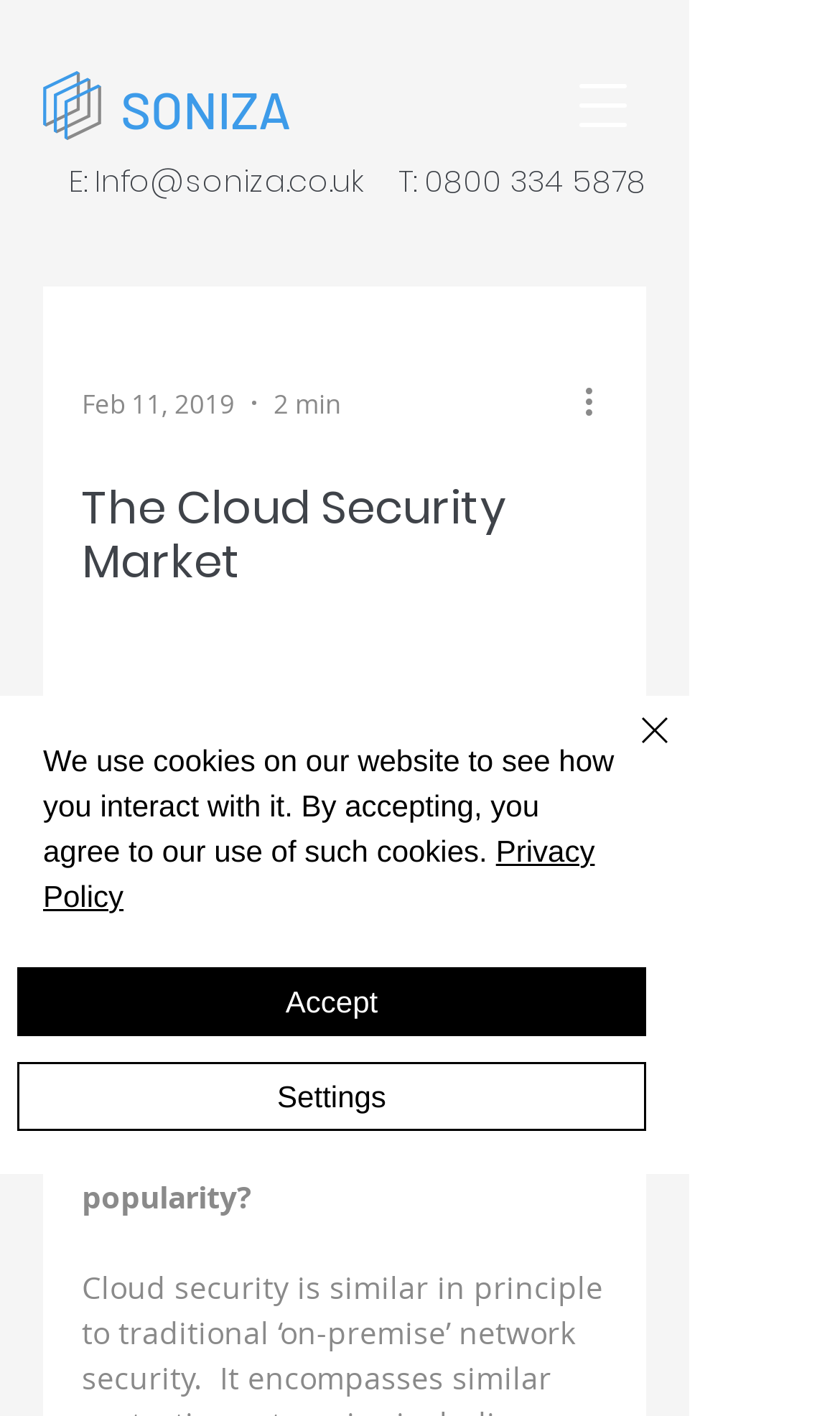Please identify the bounding box coordinates of the element's region that I should click in order to complete the following instruction: "Read more about the Cloud Security Market". The bounding box coordinates consist of four float numbers between 0 and 1, i.e., [left, top, right, bottom].

[0.097, 0.339, 0.723, 0.415]